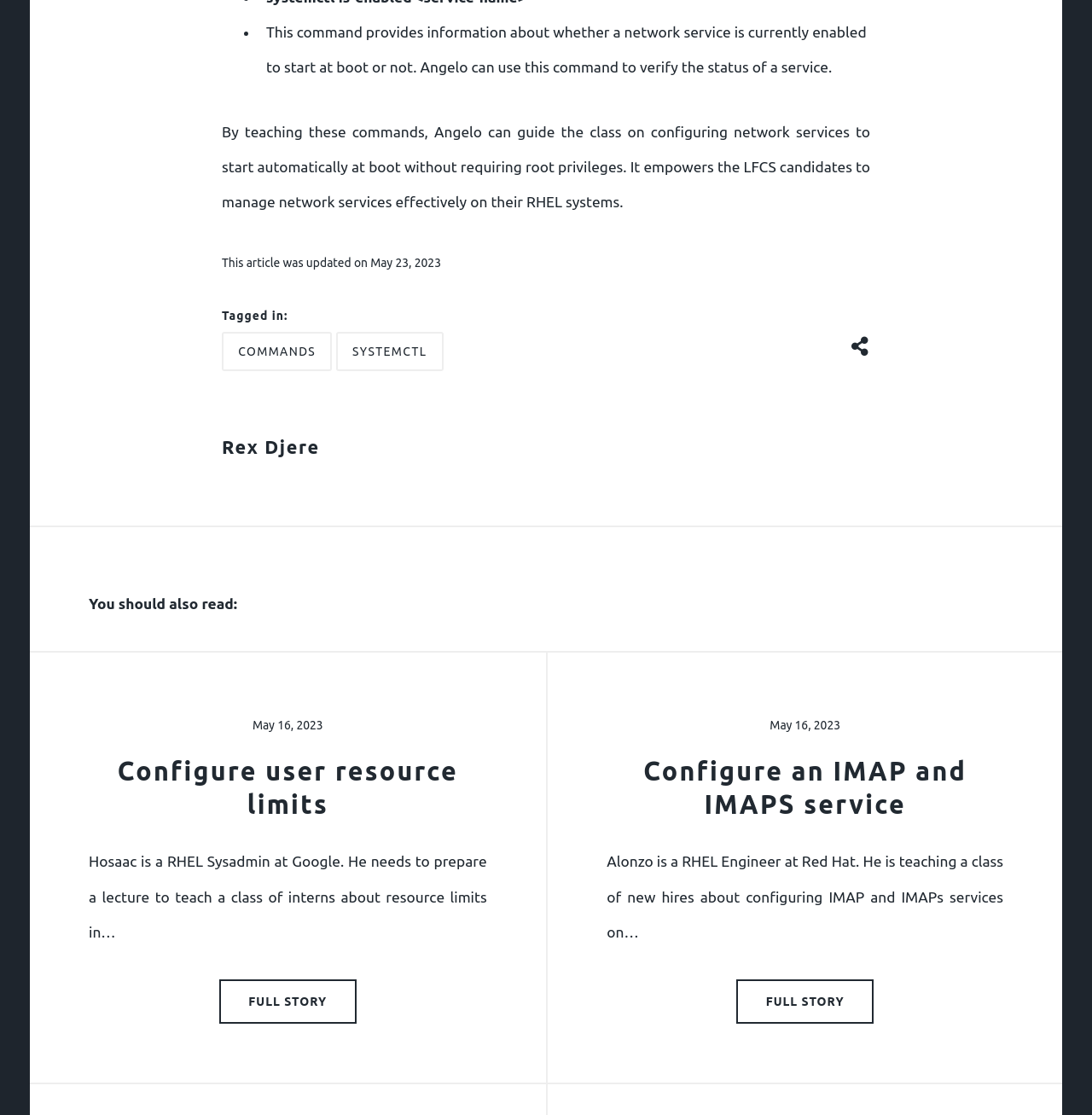How many articles are on this webpage?
Using the visual information, answer the question in a single word or phrase.

2